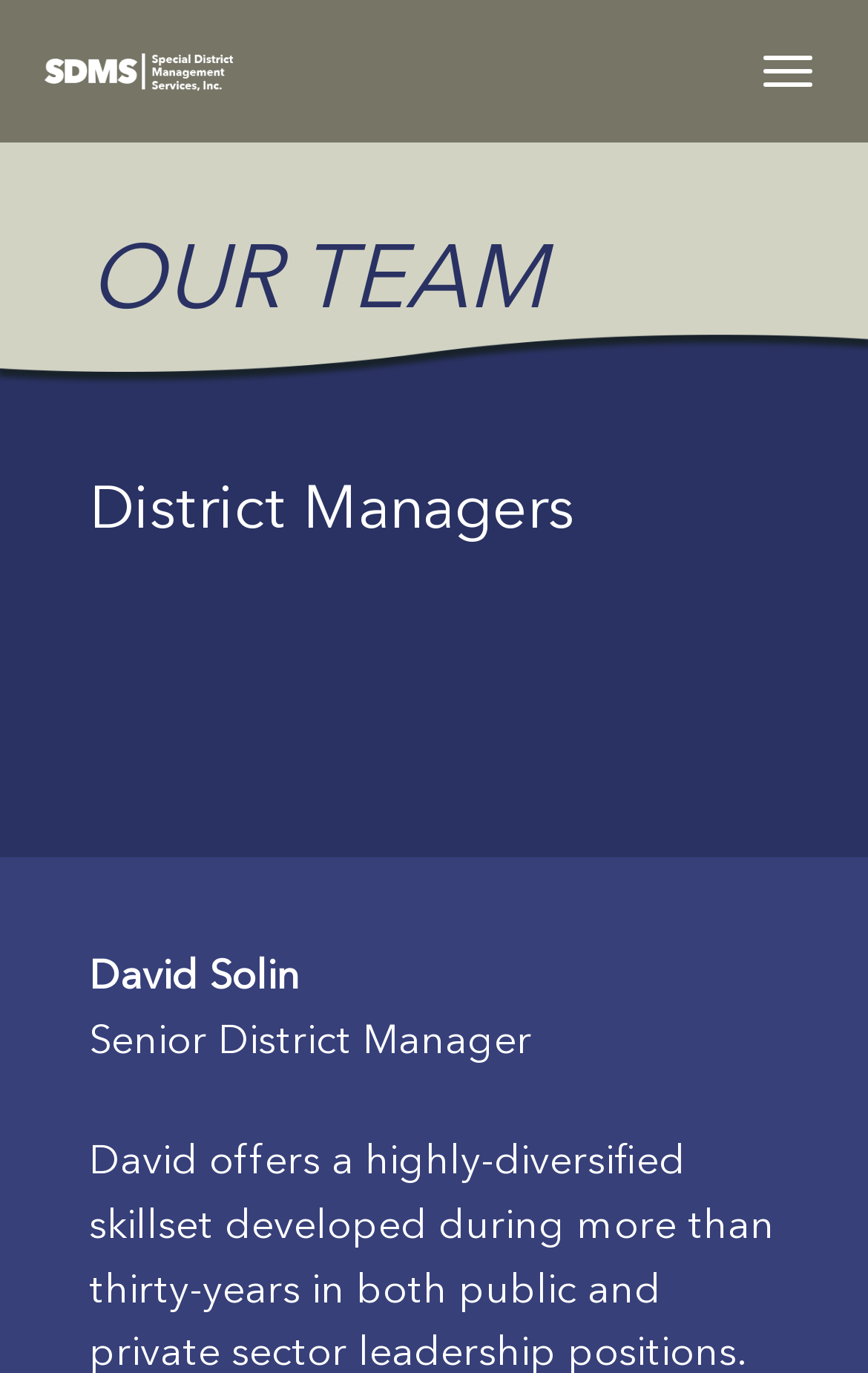What is the position of the link 'Special District Management Services Inc'?
Refer to the image and respond with a one-word or short-phrase answer.

Top-left